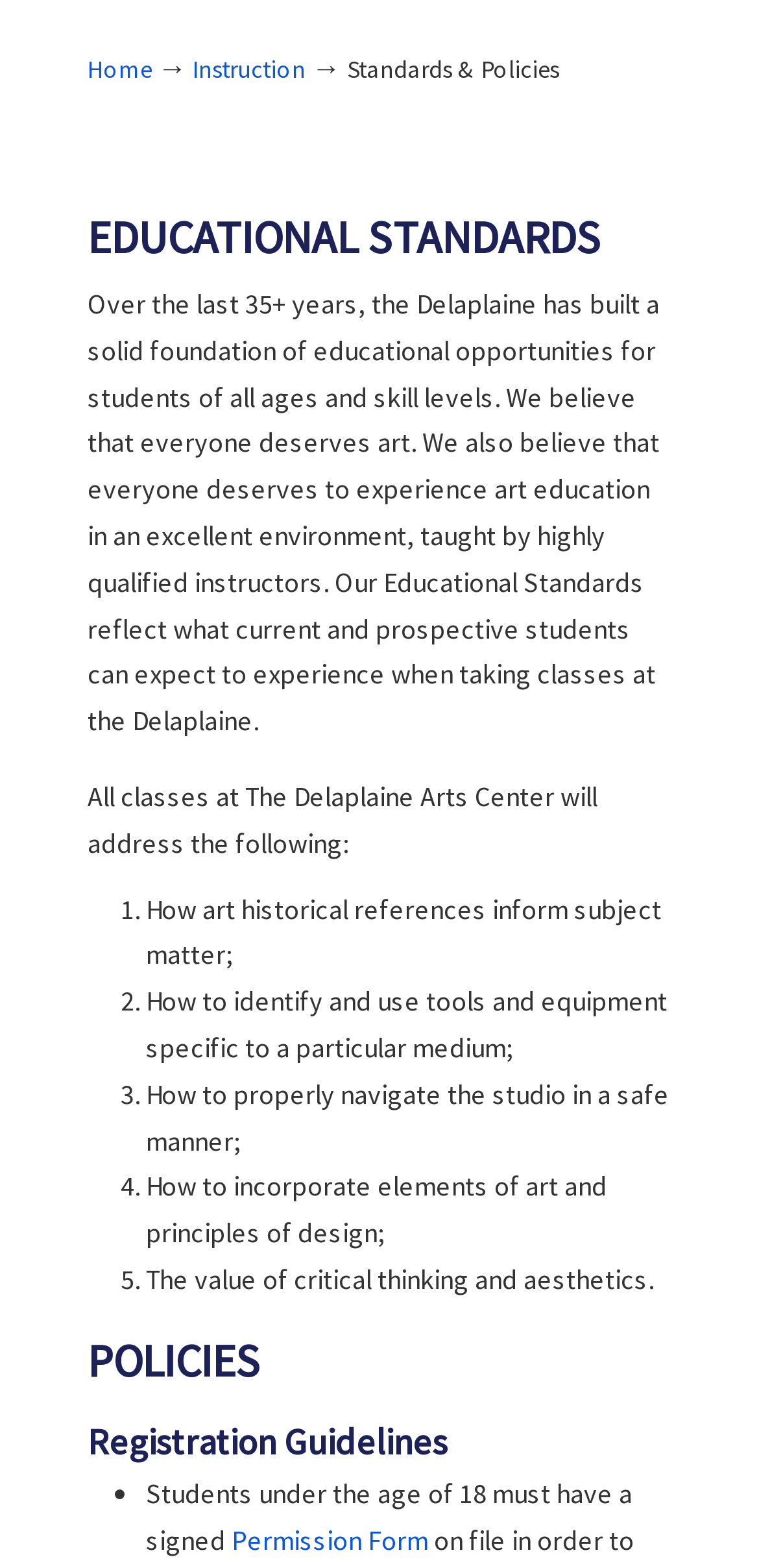Identify the bounding box coordinates for the UI element mentioned here: "Permission Form". Provide the coordinates as four float values between 0 and 1, i.e., [left, top, right, bottom].

[0.305, 0.971, 0.564, 0.993]